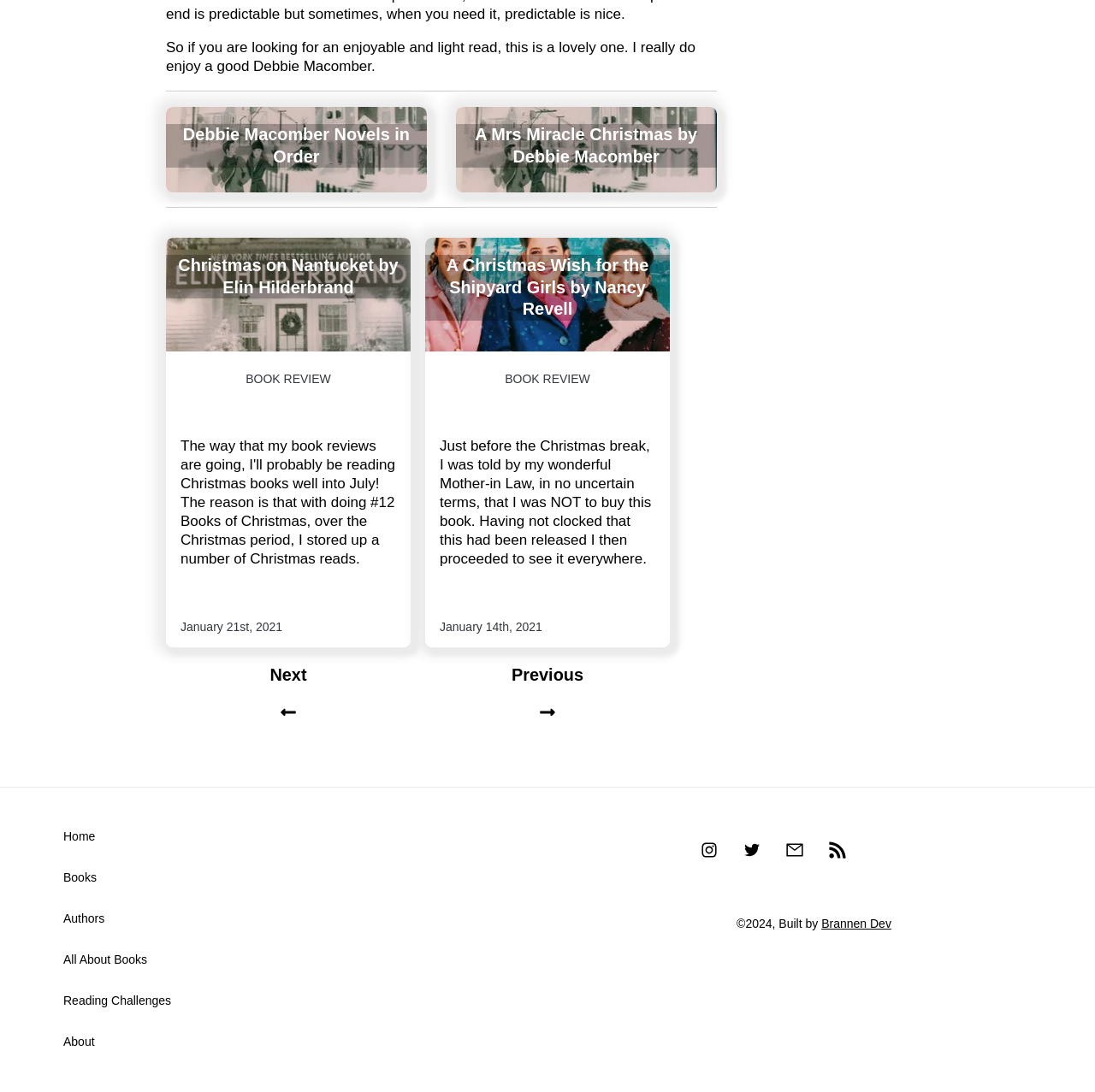Please provide the bounding box coordinates for the element that needs to be clicked to perform the following instruction: "Read the review of 'A Mrs Miracle Christmas' by Debbie Macomber". The coordinates should be given as four float numbers between 0 and 1, i.e., [left, top, right, bottom].

[0.416, 0.098, 0.654, 0.176]